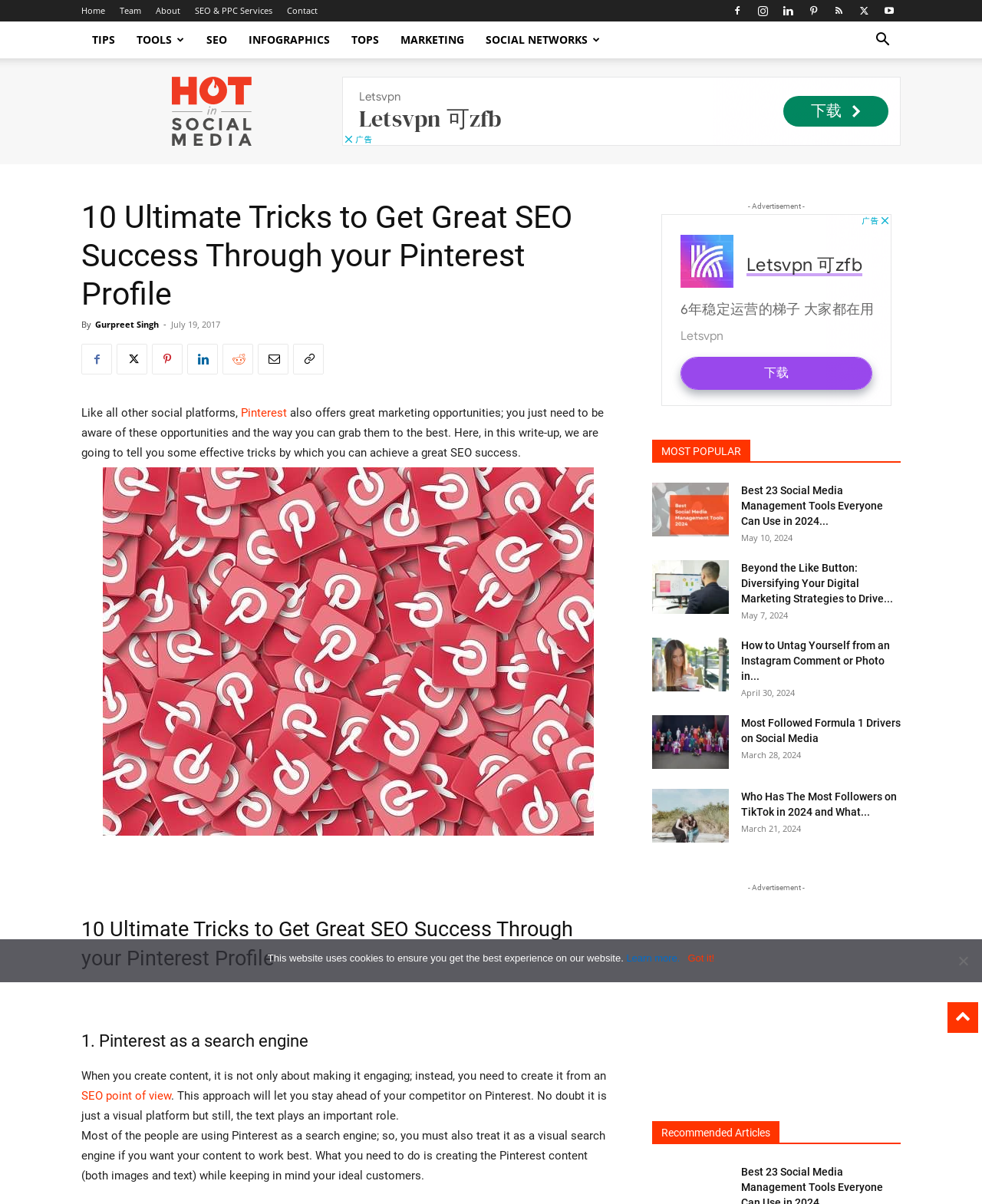What is the recommended approach to creating content on Pinterest?
From the details in the image, answer the question comprehensively.

The recommended approach to creating content on Pinterest is to treat it as a visual search engine, as mentioned in the article, which suggests that creating content while keeping in mind the ideal customers and treating Pinterest as a search engine can help achieve SEO success.